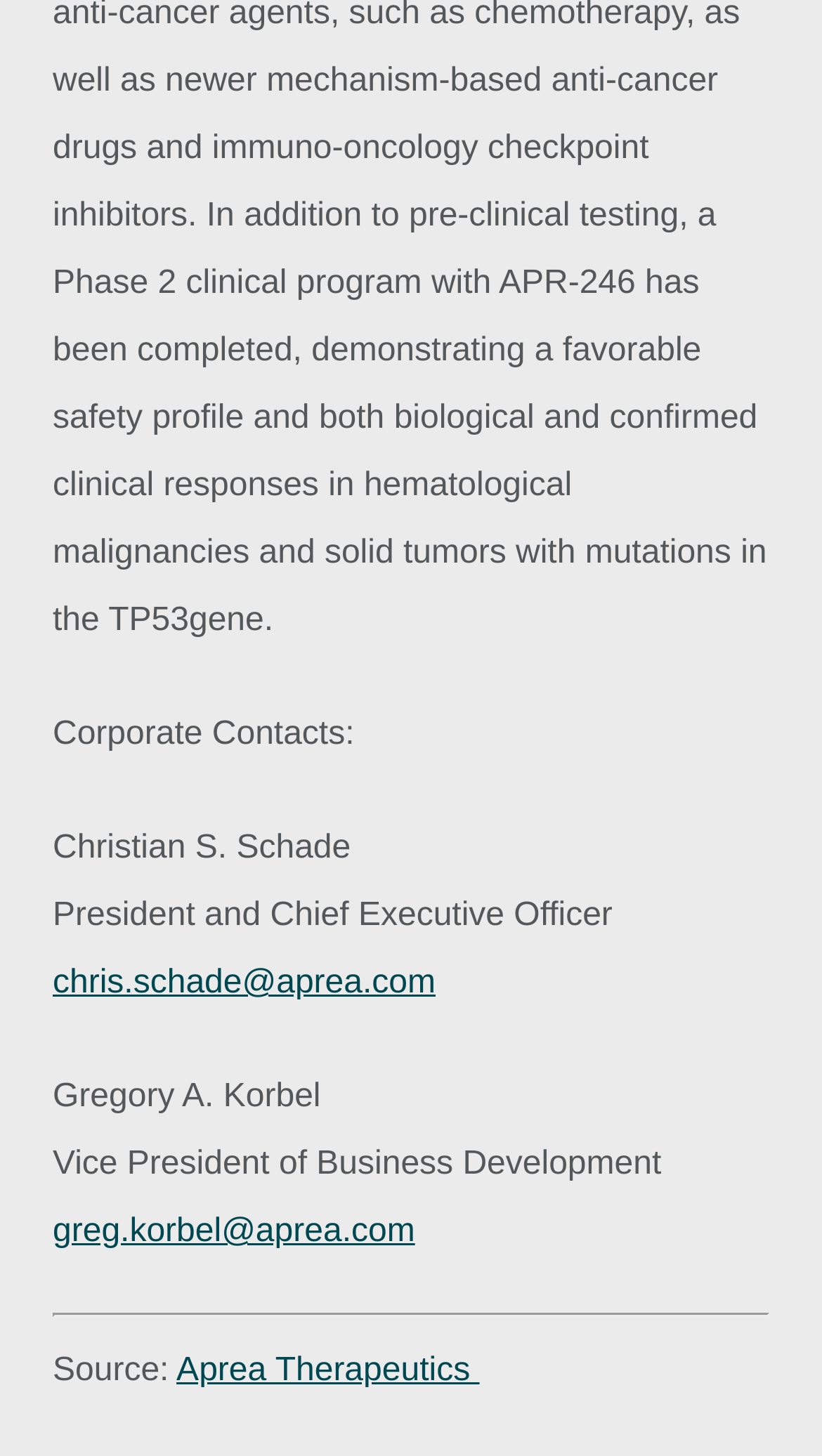Please find the bounding box coordinates (top-left x, top-left y, bottom-right x, bottom-right y) in the screenshot for the UI element described as follows: Aprea Therapeutics

[0.215, 0.929, 0.583, 0.954]